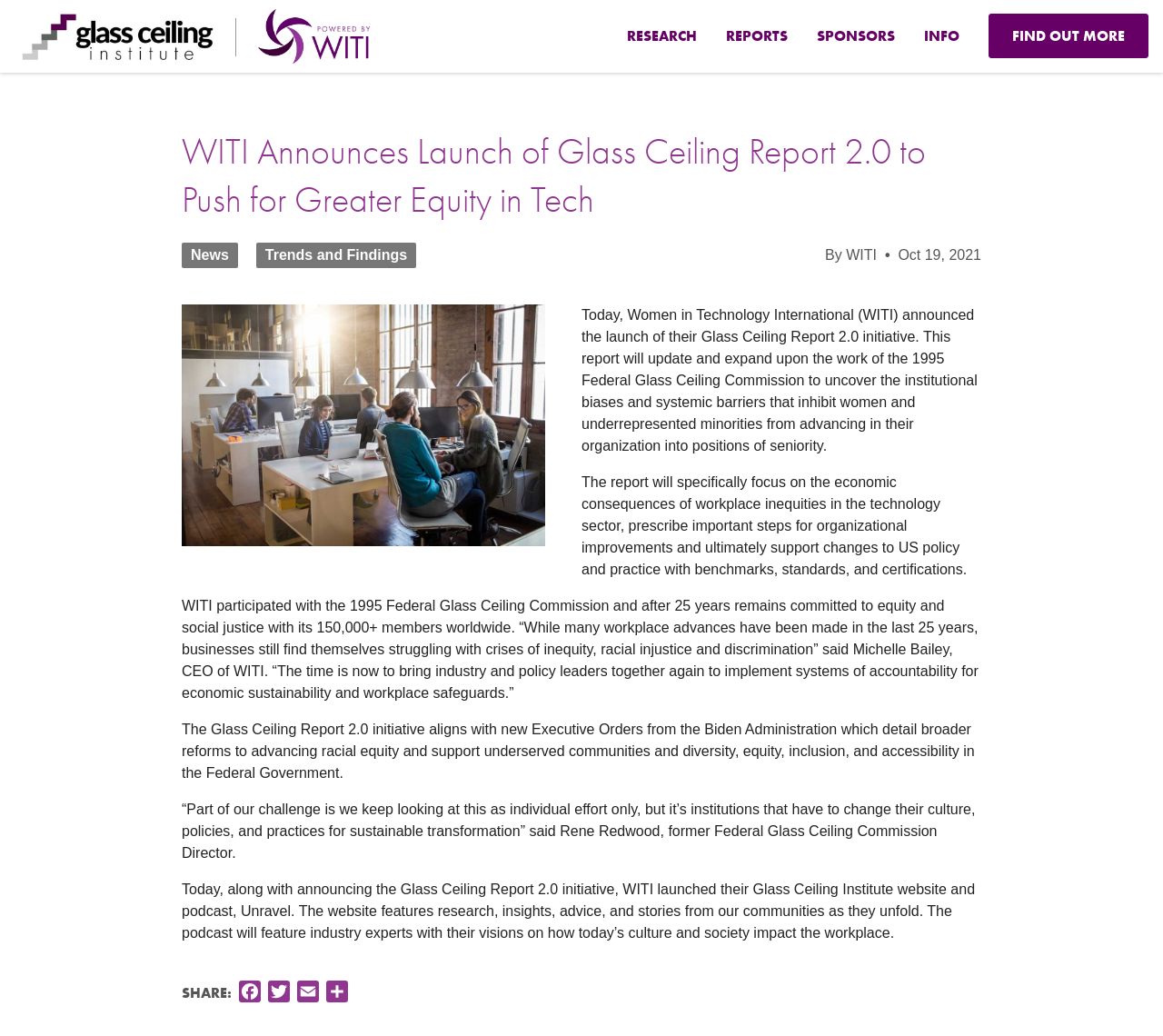Identify the primary heading of the webpage and provide its text.

WITI Announces Launch of Glass Ceiling Report 2.0 to Push for Greater Equity in Tech